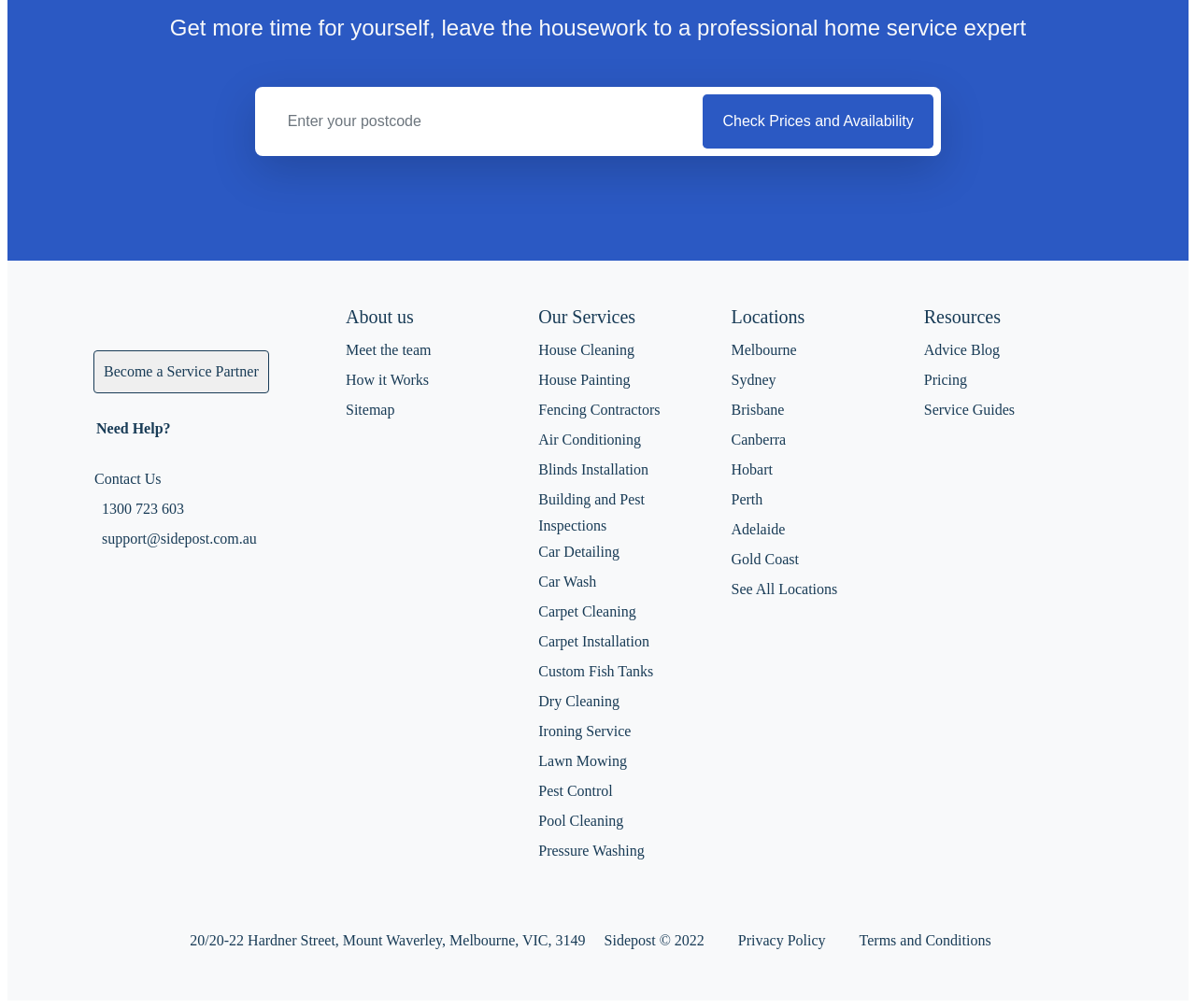Utilize the details in the image to give a detailed response to the question: In which cities are the services available?

The webpage has a section 'Locations' which lists various cities such as Melbourne, Sydney, Brisbane, Canberra, and many more, indicating that the services are available in these cities.